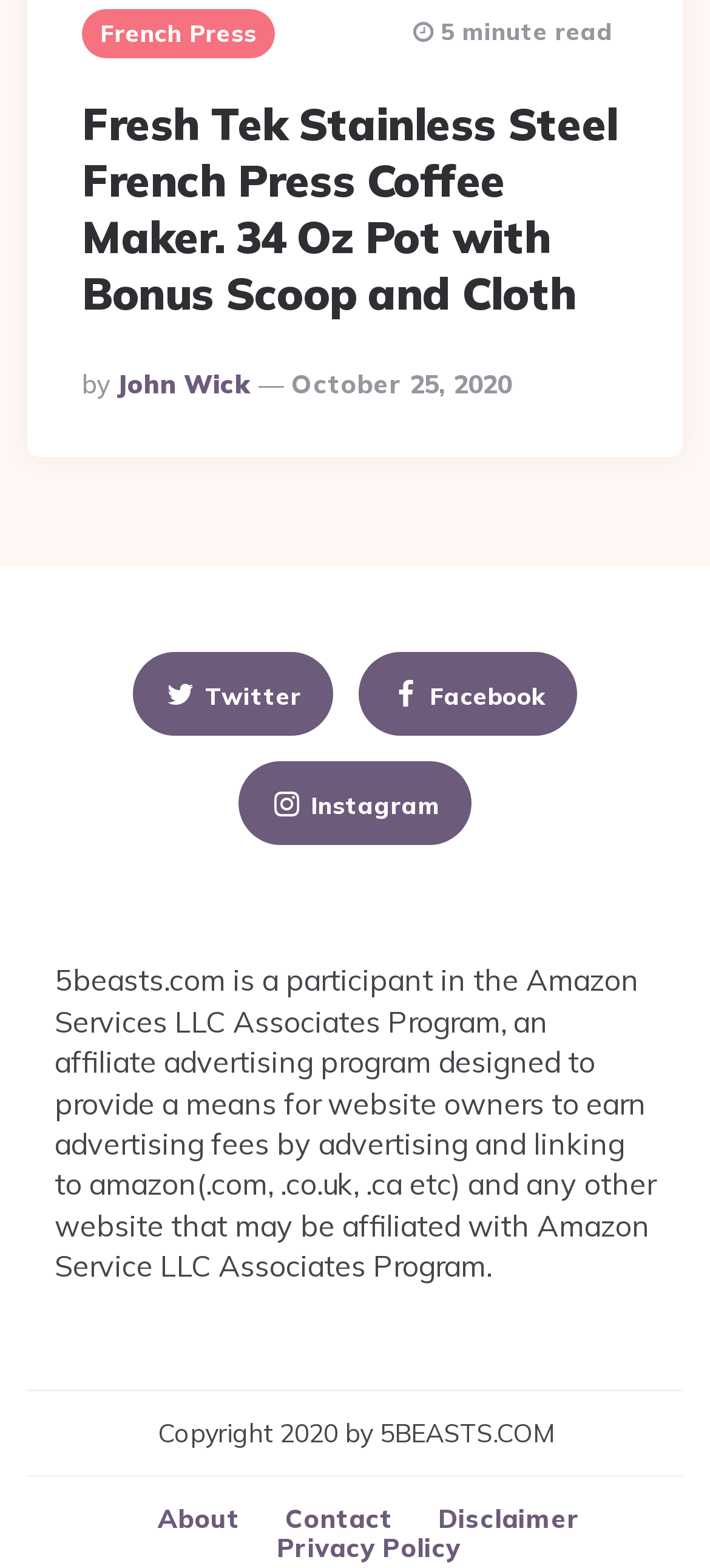Predict the bounding box of the UI element that fits this description: "John Wick".

[0.164, 0.235, 0.354, 0.254]